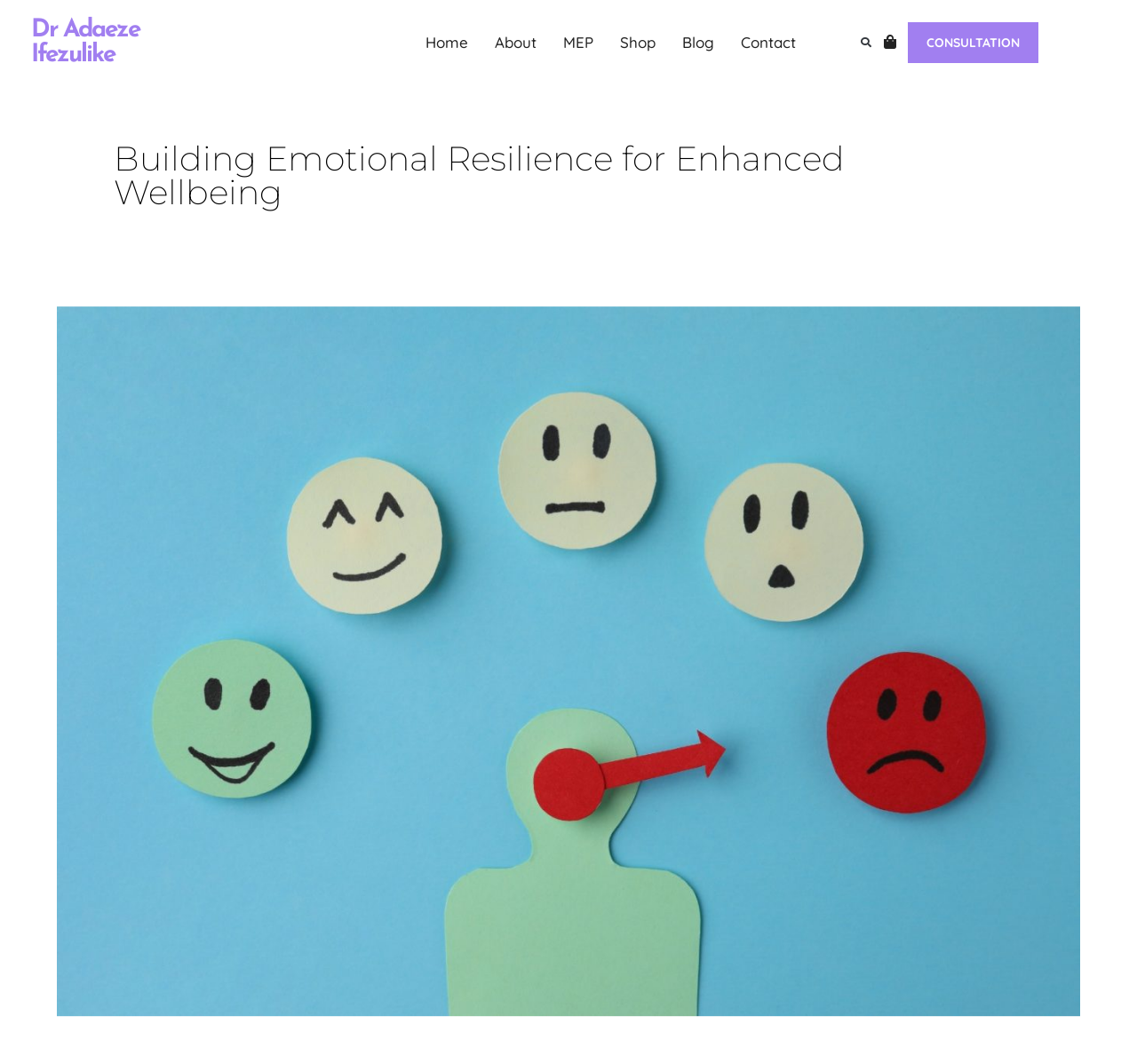Highlight the bounding box coordinates of the region I should click on to meet the following instruction: "Consult with Dr Adaeze Ifezulike".

[0.799, 0.021, 0.913, 0.059]